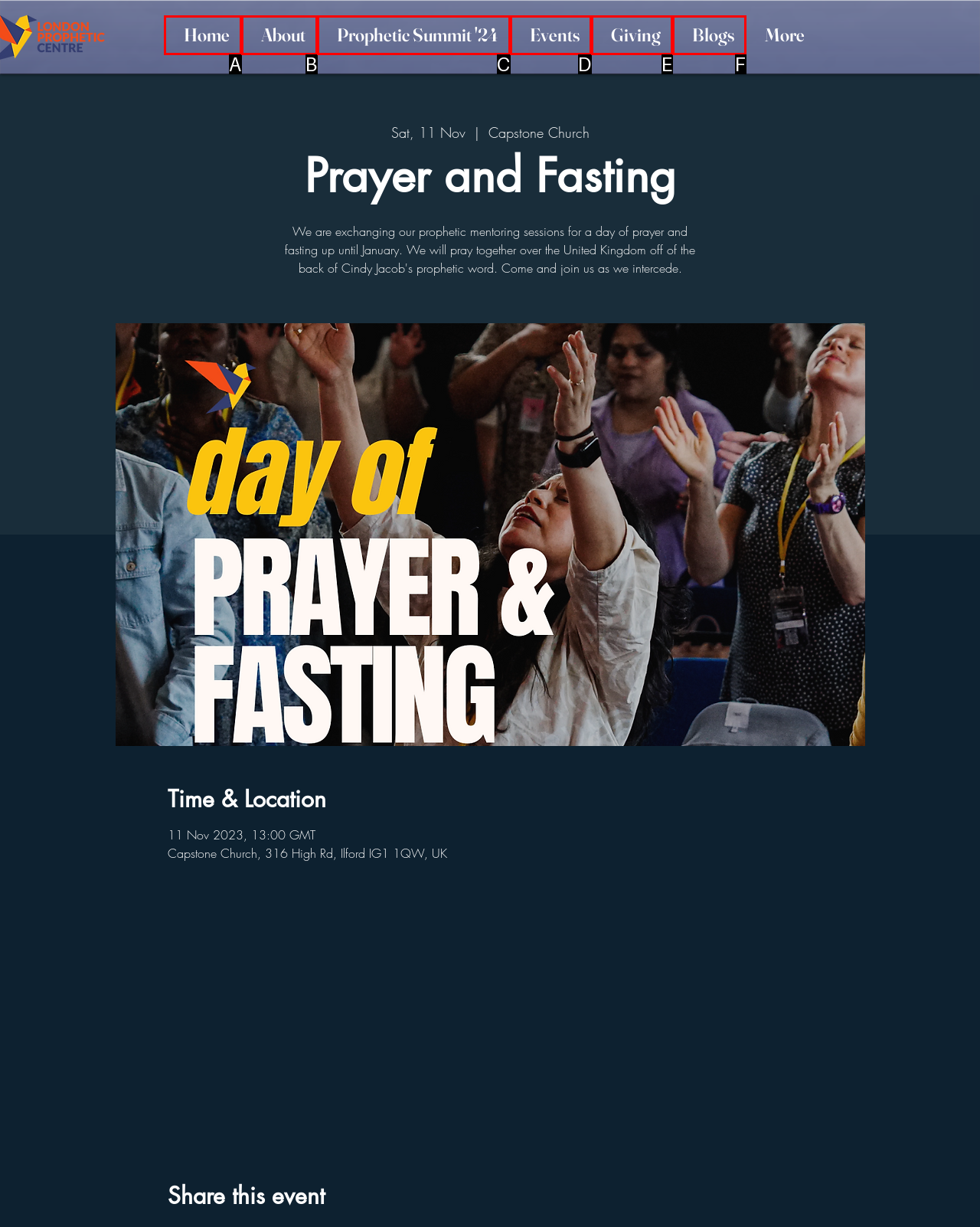Match the element description to one of the options: Privacy Policy
Respond with the corresponding option's letter.

None